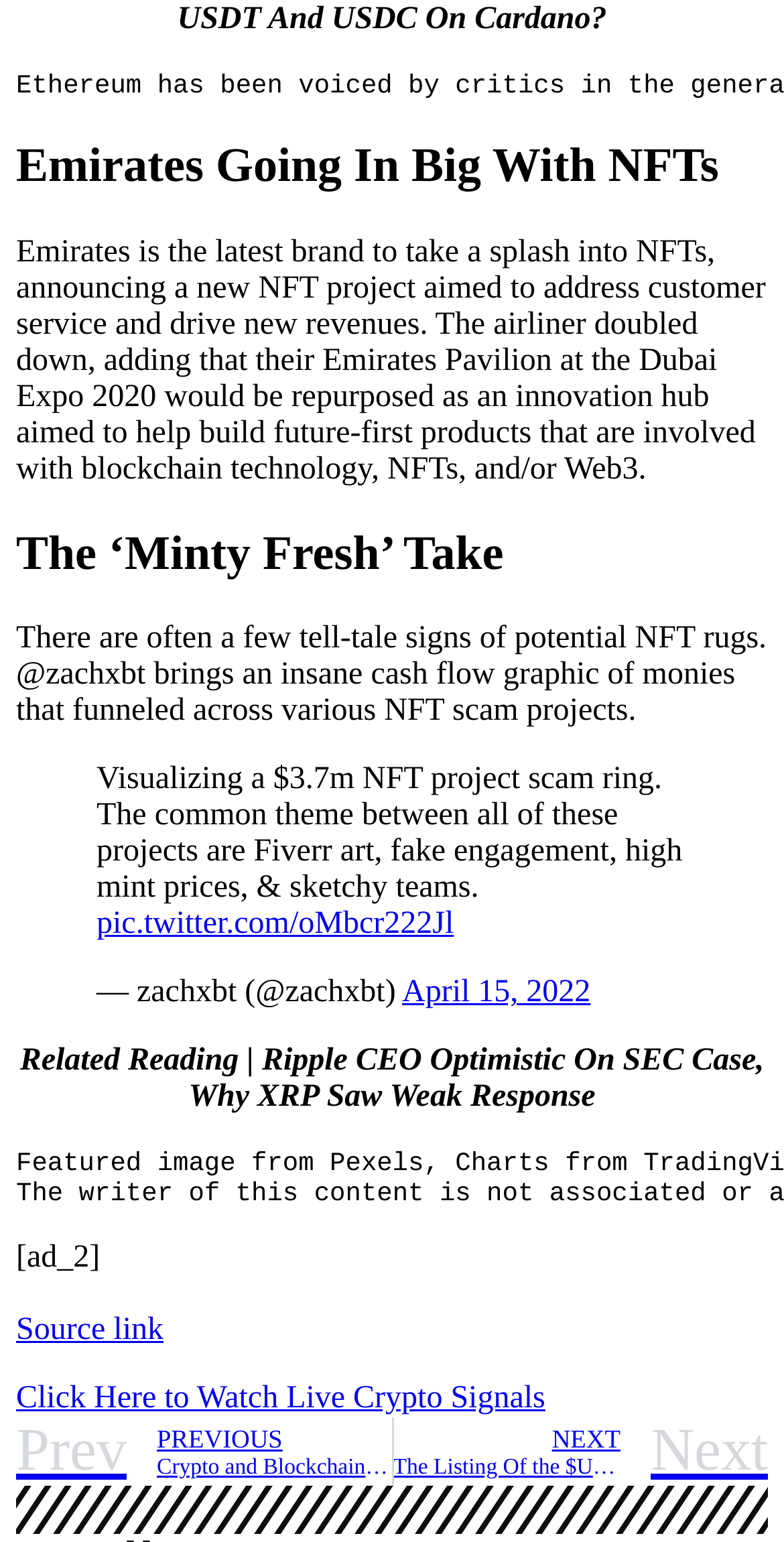What is the theme of the NFT scam projects?
Provide a detailed and well-explained answer to the question.

According to the blockquote section, the common theme between all the NFT scam projects is Fiverr art, fake engagement, high mint prices, and sketchy teams, as mentioned by zachxbt.